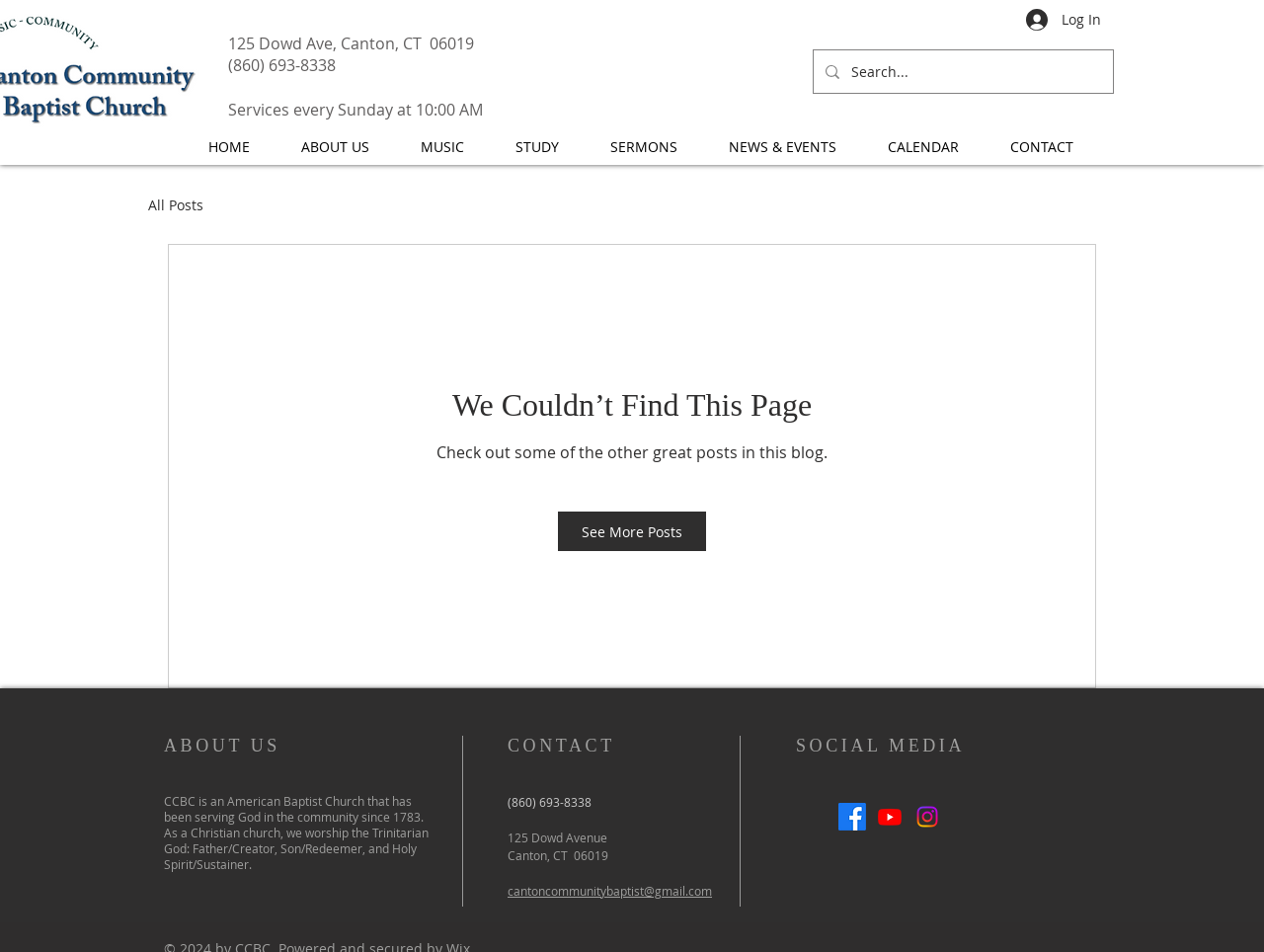Specify the bounding box coordinates of the element's area that should be clicked to execute the given instruction: "Search for something". The coordinates should be four float numbers between 0 and 1, i.e., [left, top, right, bottom].

[0.673, 0.053, 0.848, 0.098]